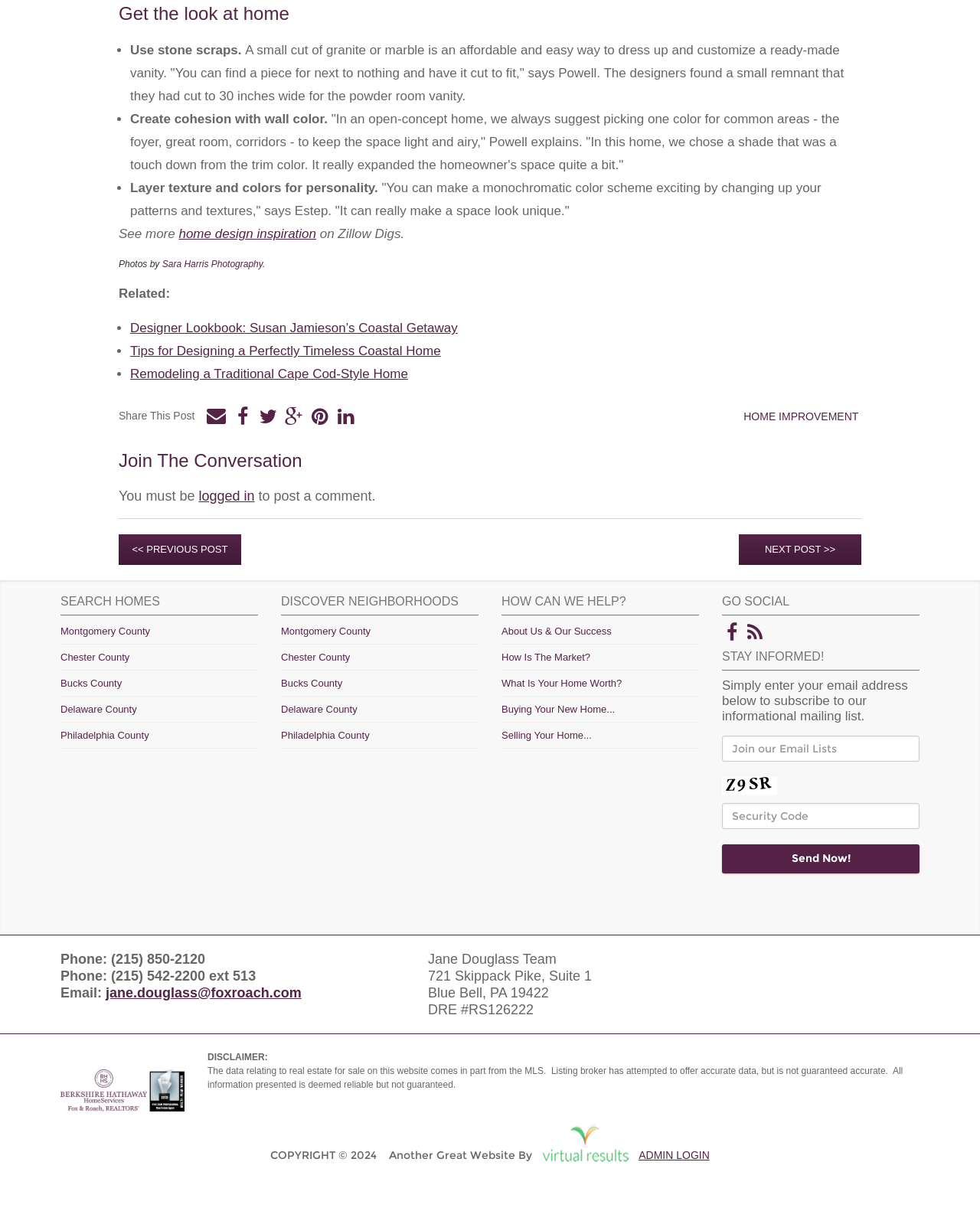Find the bounding box coordinates of the clickable element required to execute the following instruction: "Search for homes in Montgomery County". Provide the coordinates as four float numbers between 0 and 1, i.e., [left, top, right, bottom].

[0.062, 0.517, 0.153, 0.526]